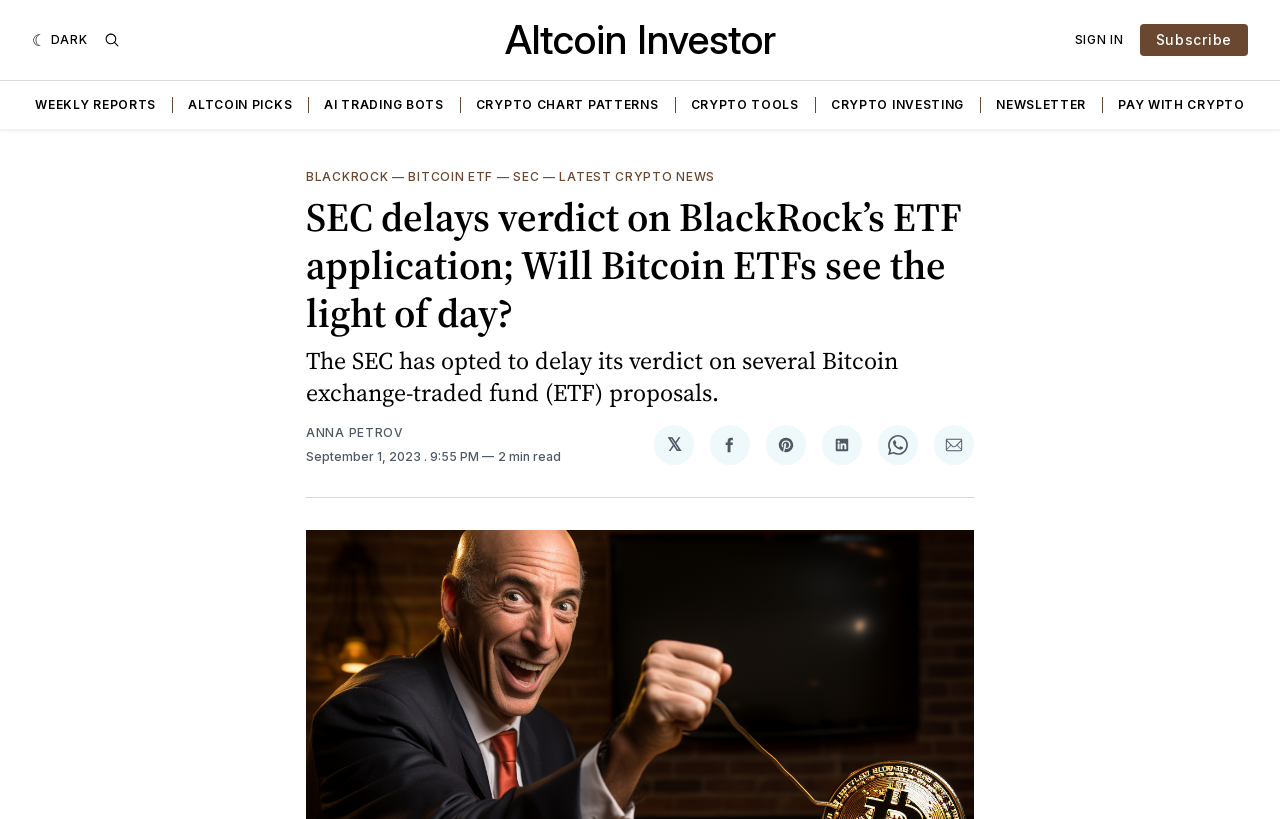Find the bounding box coordinates of the element's region that should be clicked in order to follow the given instruction: "Search for something". The coordinates should consist of four float numbers between 0 and 1, i.e., [left, top, right, bottom].

[0.081, 0.039, 0.093, 0.059]